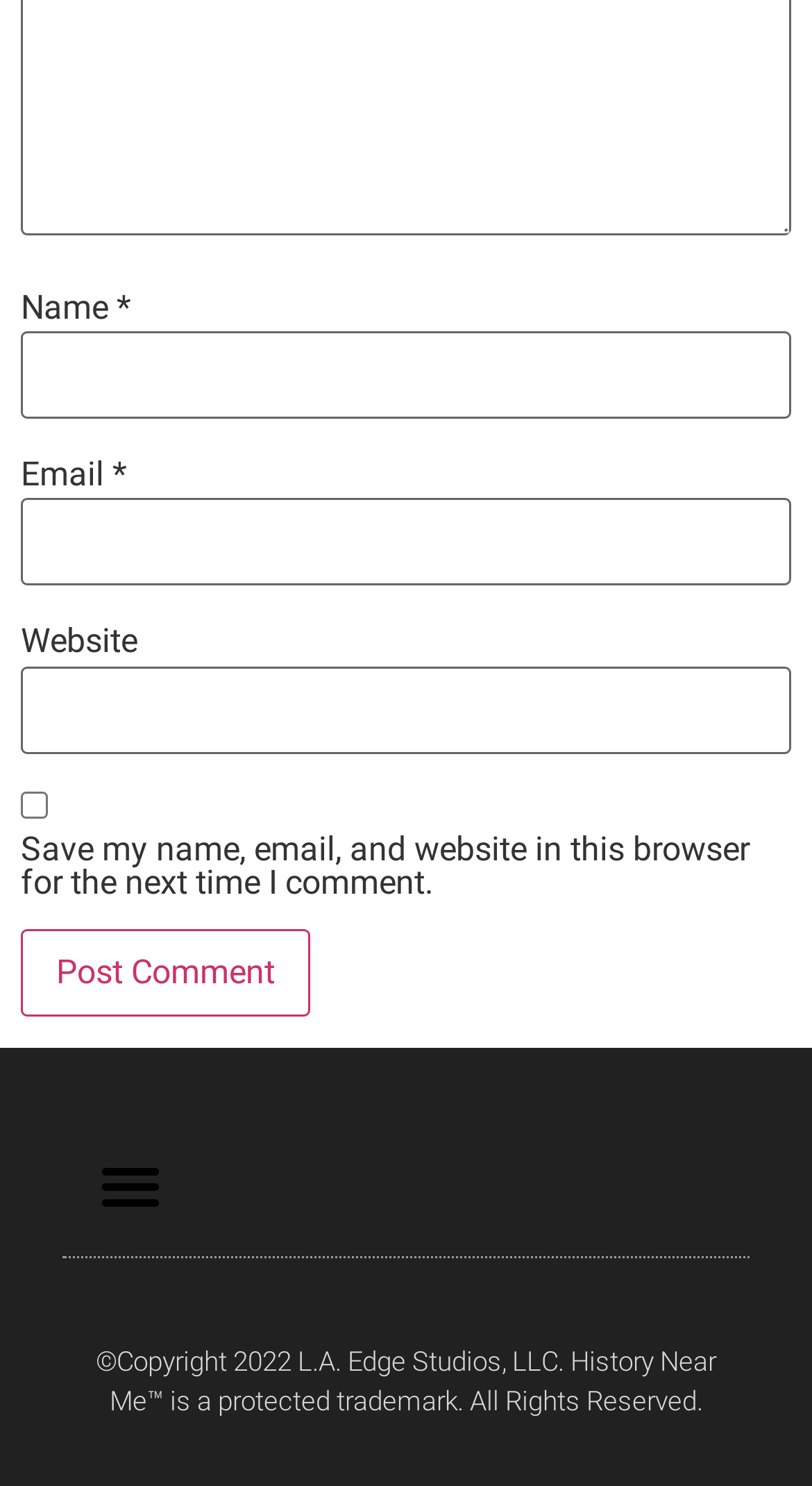What is the purpose of the checkbox?
Based on the image, please offer an in-depth response to the question.

The checkbox is labeled 'Save my name, email, and website in this browser for the next time I comment.' This suggests that its purpose is to save the user's comment information for future use.